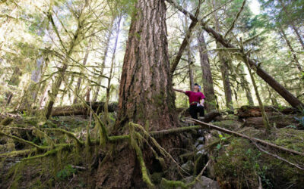Provide a comprehensive description of the image.

The image showcases a person standing beside a majestic old-growth tree, surrounded by a lush forest environment. The individual, clad in a vibrant pink shirt, appears to be appreciating the grandeur of the towering tree, which is characterized by its thick, textured bark and expansive canopy overhead. Sunlight trickles through the dense greenery, casting a warm glow on the rich foliage and moss-covered ground, emphasizing the serenity and beauty of this natural habitat. This scene captures the essence of nature conservation and highlights the importance of protecting such vital ecosystems. The context likely relates to a landmark deal aimed at safeguarding watersheds from logging, showcasing efforts to preserve the environment for future generations.